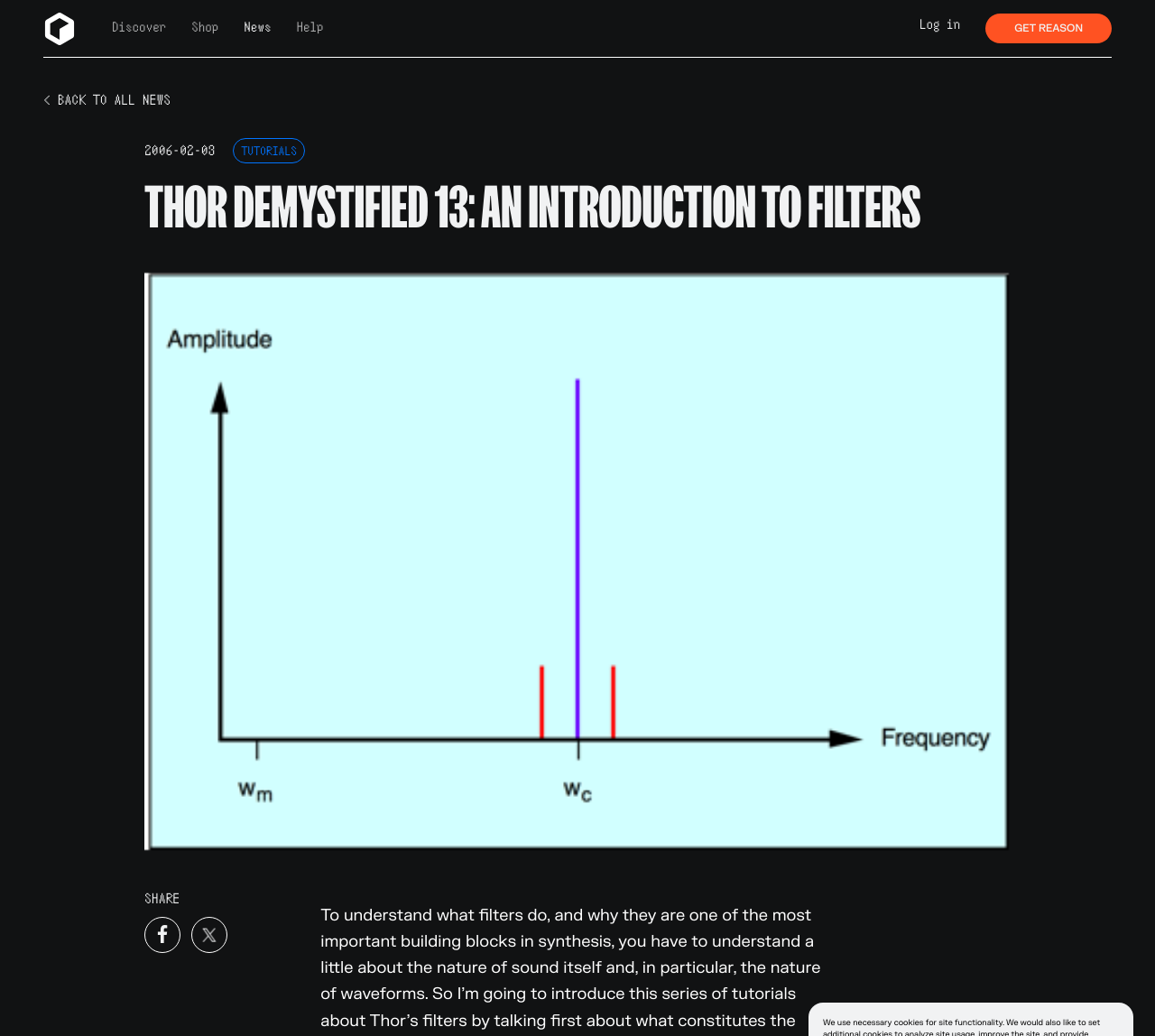Provide a one-word or one-phrase answer to the question:
What is the topic of the webpage?

Filters in synthesis